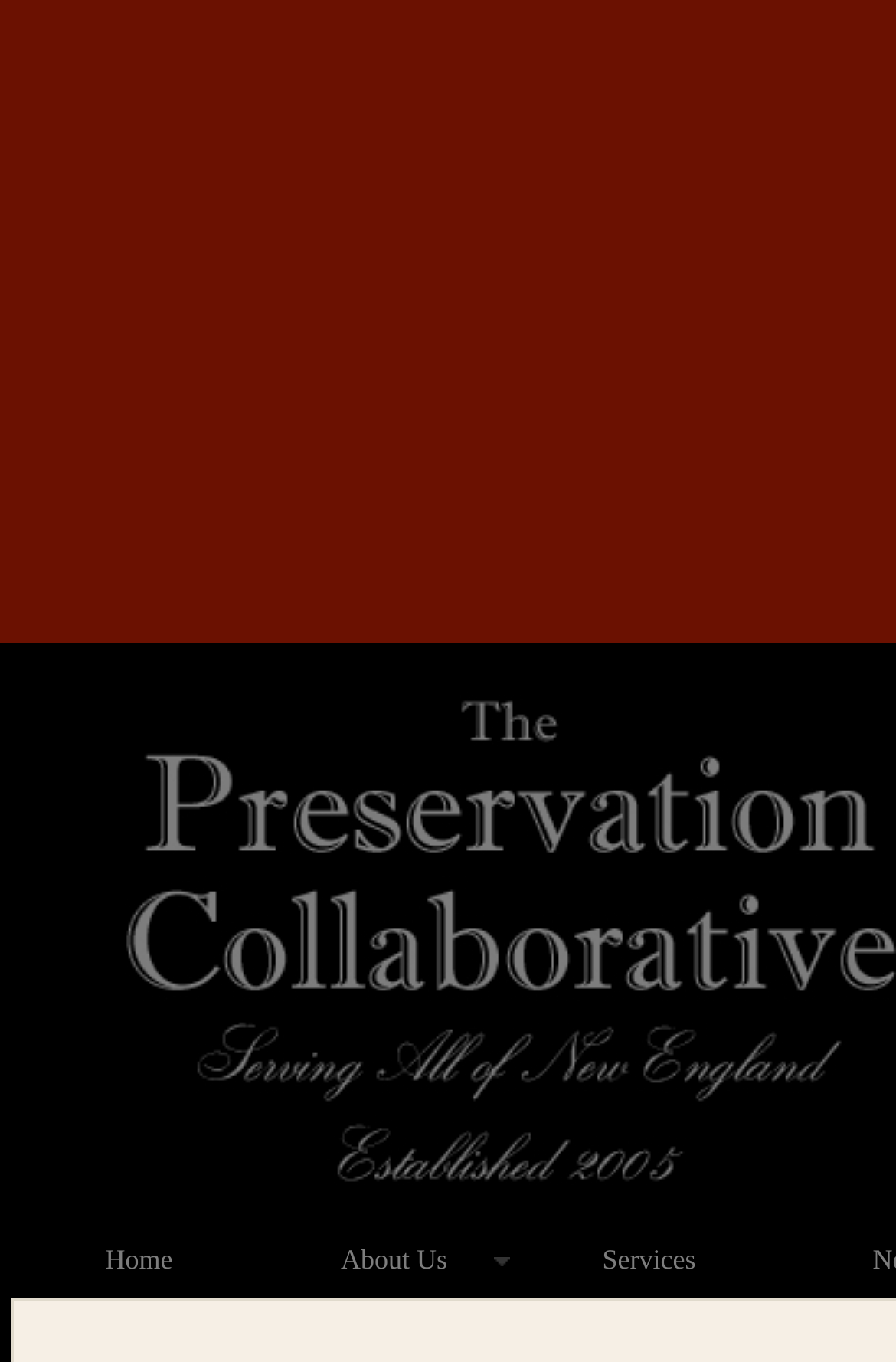From the screenshot, find the bounding box of the UI element matching this description: "Home". Supply the bounding box coordinates in the form [left, top, right, bottom], each a float between 0 and 1.

[0.013, 0.903, 0.297, 0.948]